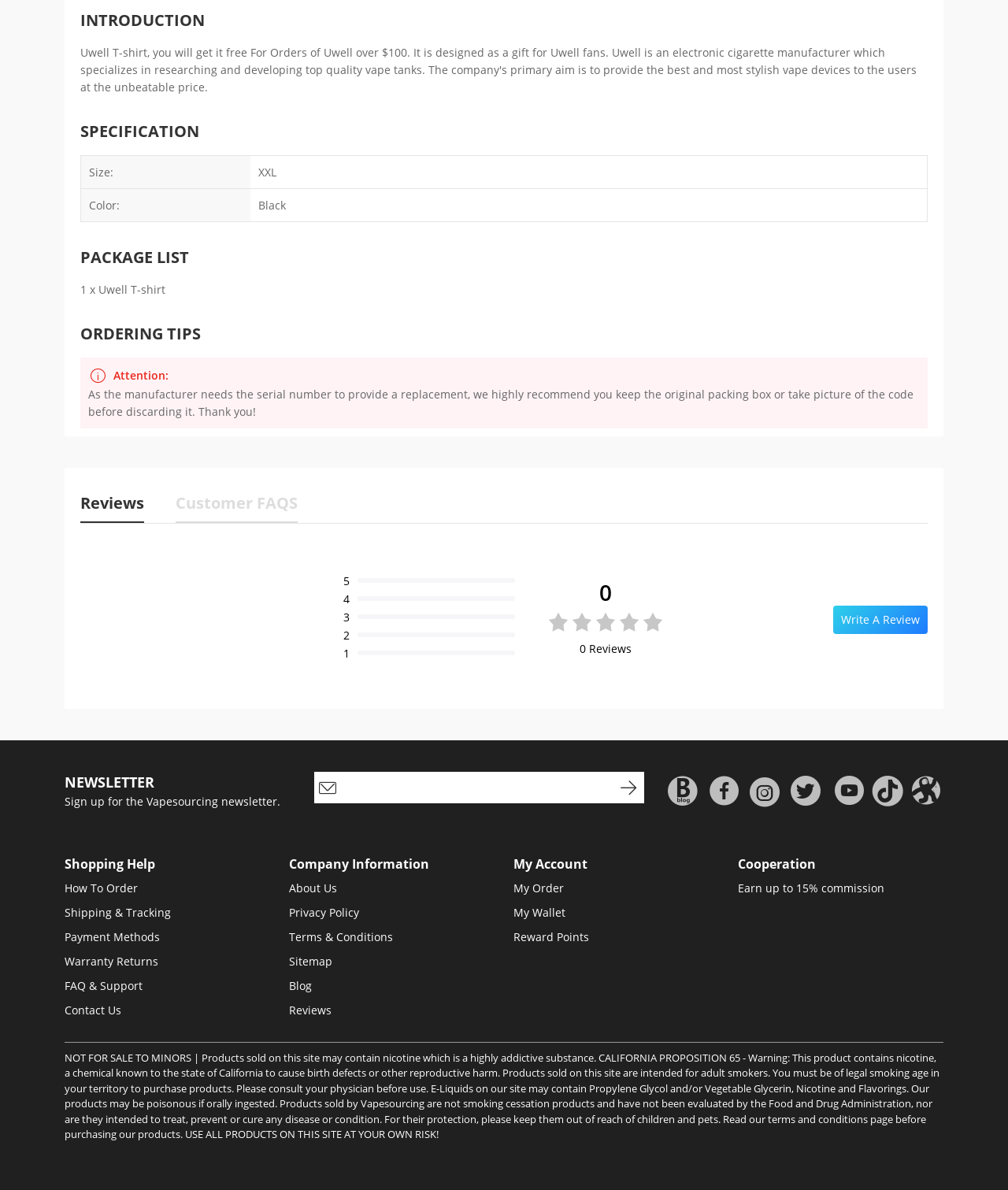Kindly determine the bounding box coordinates for the area that needs to be clicked to execute this instruction: "Sign up for the newsletter".

[0.311, 0.648, 0.639, 0.675]